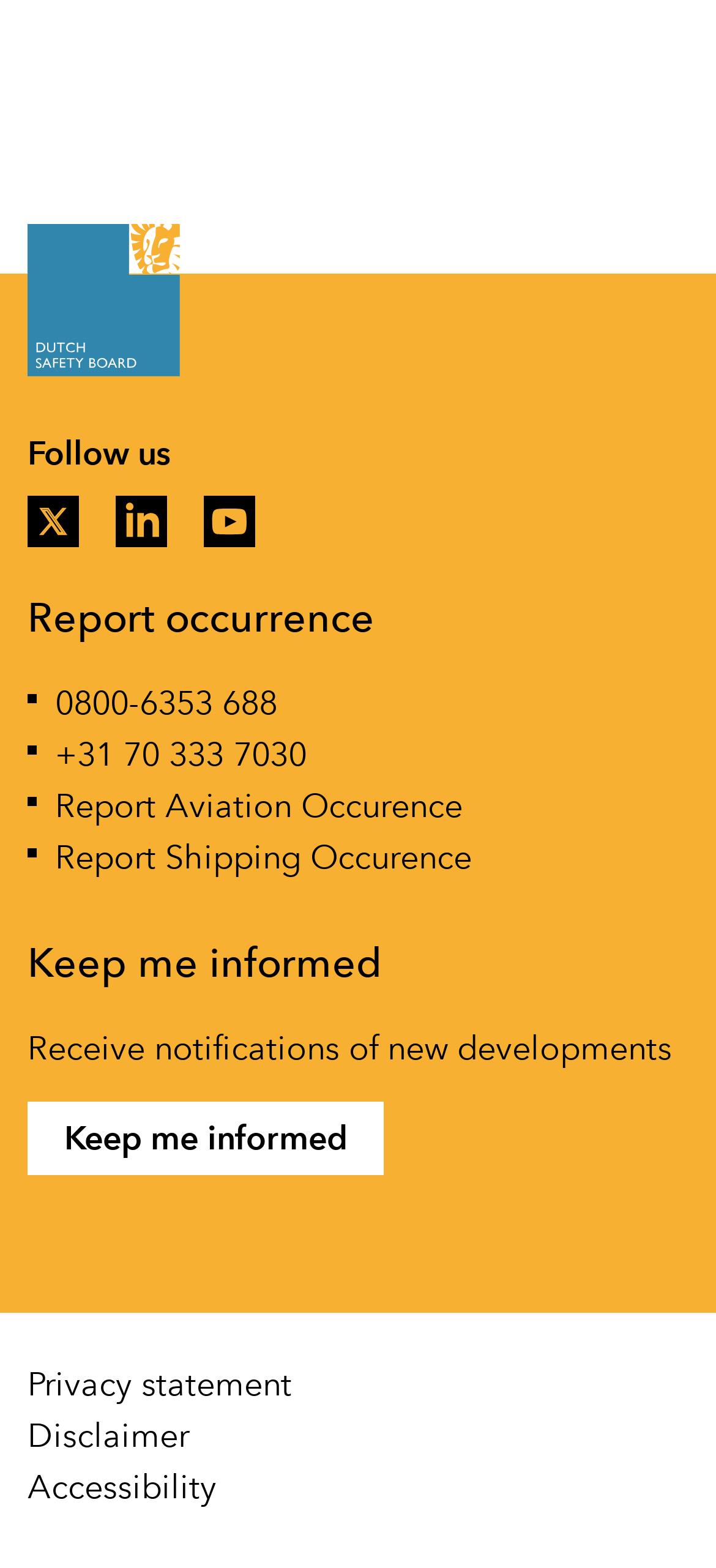Please answer the following question using a single word or phrase: 
How many links are available at the bottom of the webpage?

3